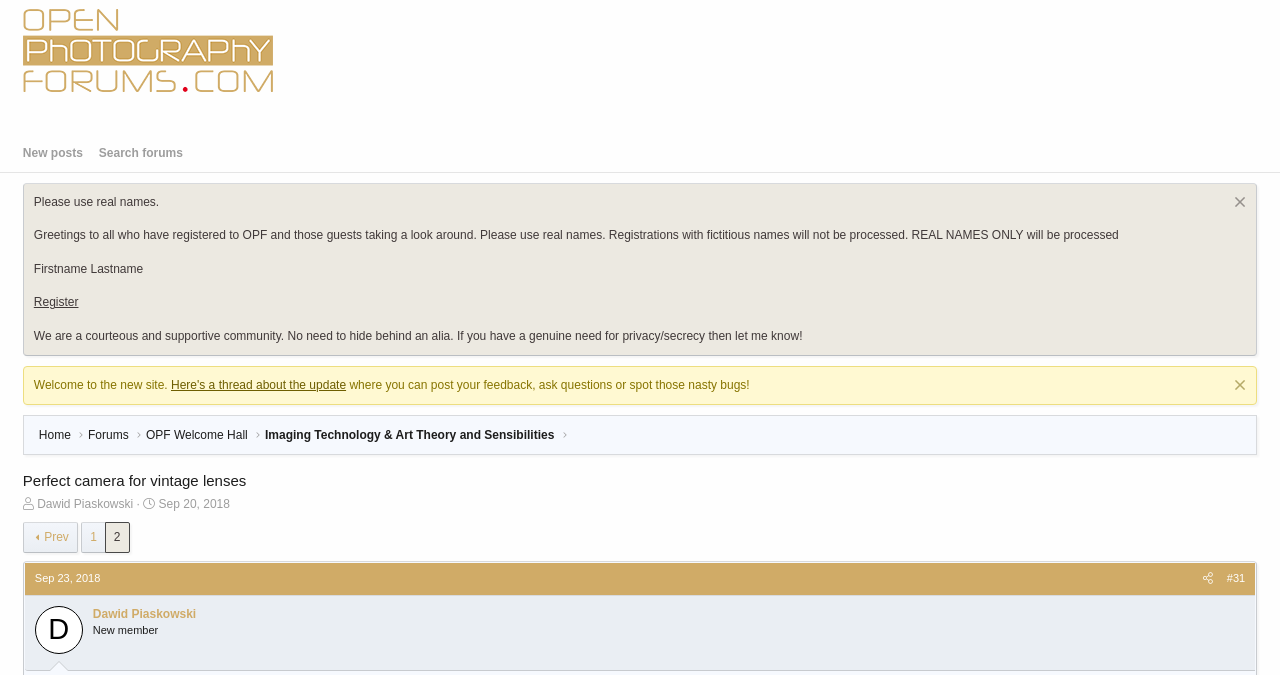Using the provided element description "parent_node: Forums aria-label="Toggle expanded"", determine the bounding box coordinates of the UI element.

[0.129, 0.0, 0.151, 0.049]